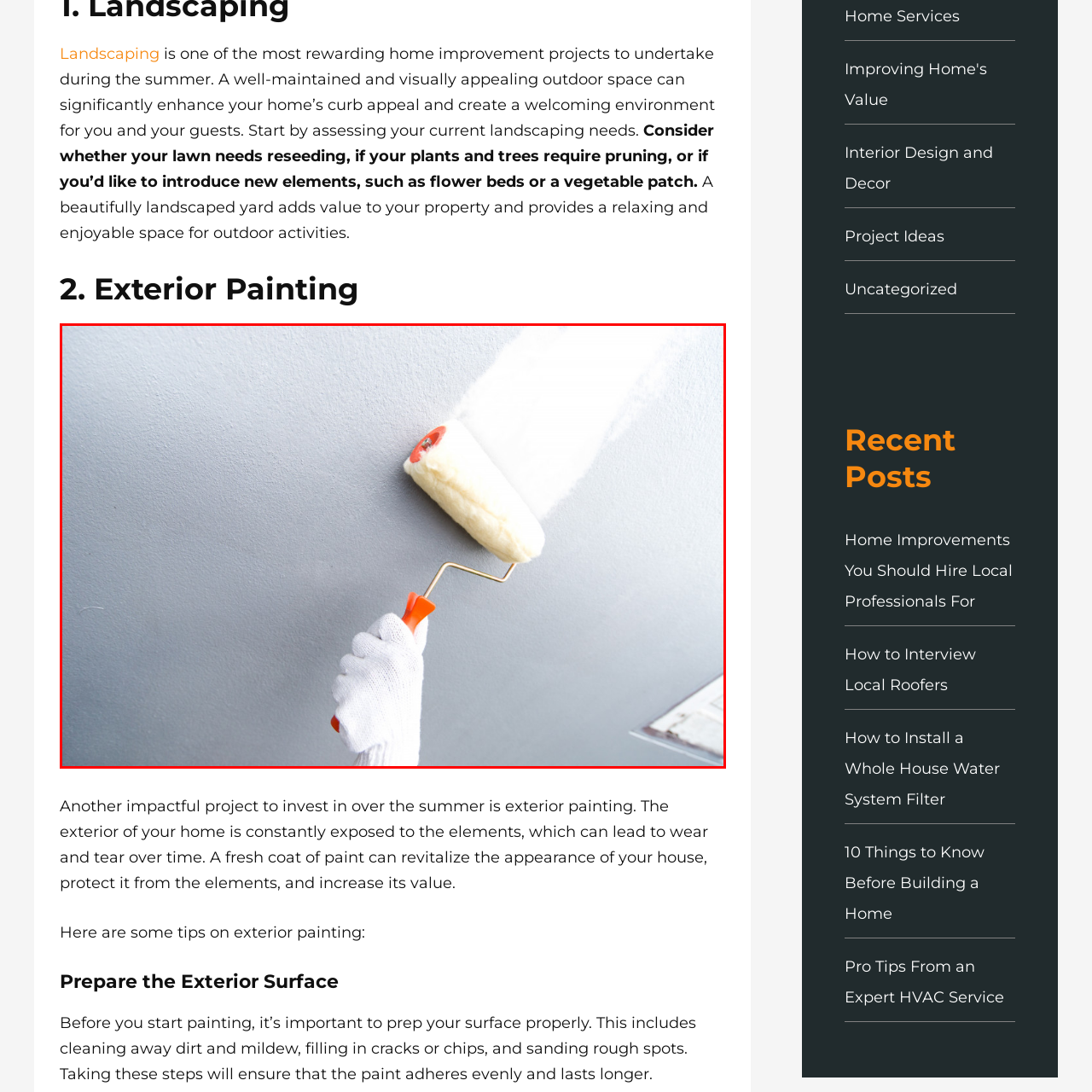Elaborate on all the details and elements present in the red-outlined area of the image.

The image depicts a close-up view of a hand holding a paint roller, adeptly applying a fresh coat of paint to a gray wall. The roller, with its fluffy texture, is covered in bright white paint, while the hand is protected by a white, knitted glove. This scene is emblematic of a home improvement project, specifically focused on exterior painting, which is identified as an impactful endeavor to enhance a home's visual appeal and protect it from environmental wear. The effort not only revitalizes the home's exterior but also adds value to the property. This image highlights the meticulous process of preparing and painting surfaces, underscoring the importance of proper techniques in achieving a flawless finish.